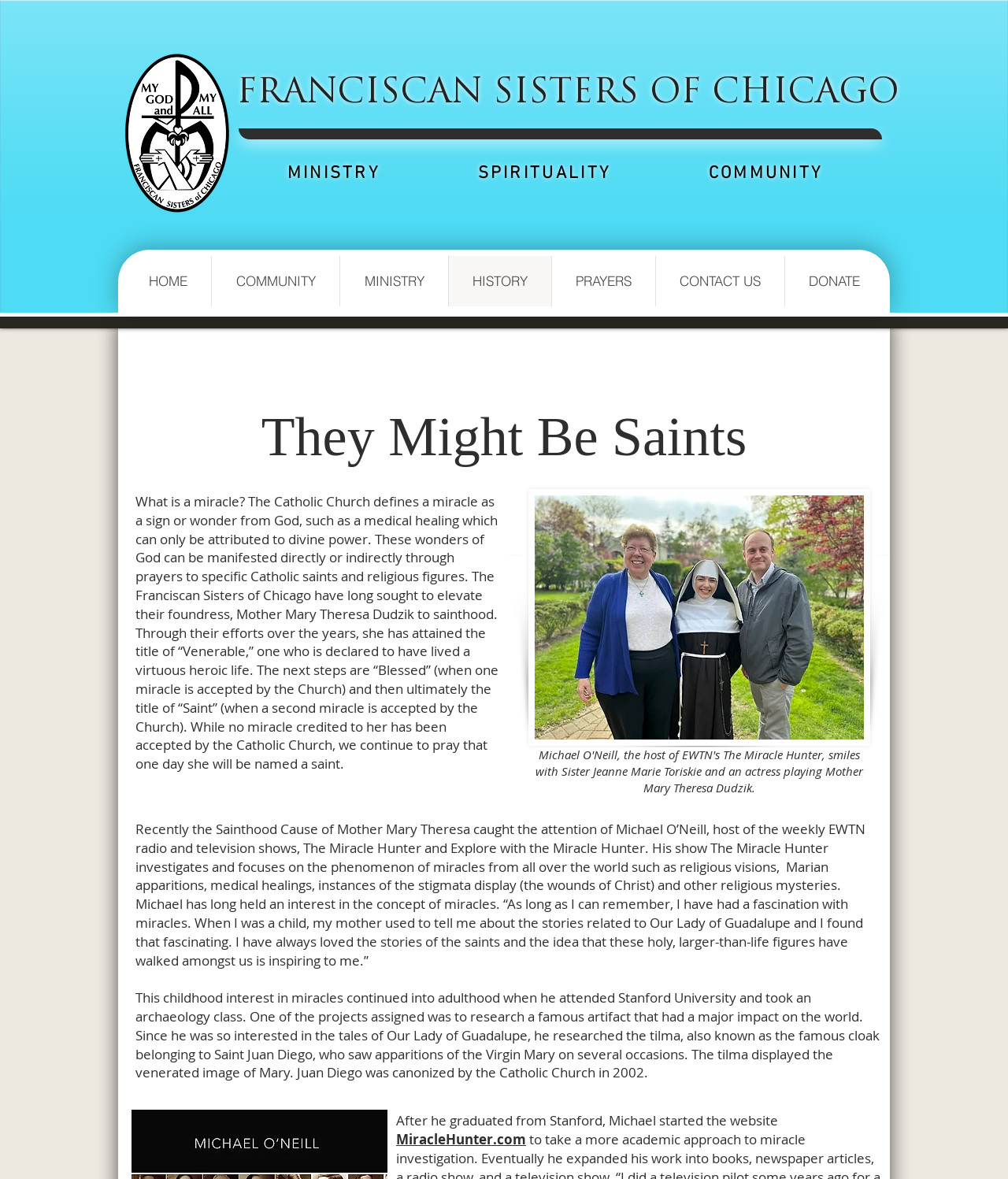Determine the bounding box coordinates of the region that needs to be clicked to achieve the task: "Visit the MiracleHunter.com website".

[0.393, 0.959, 0.522, 0.974]